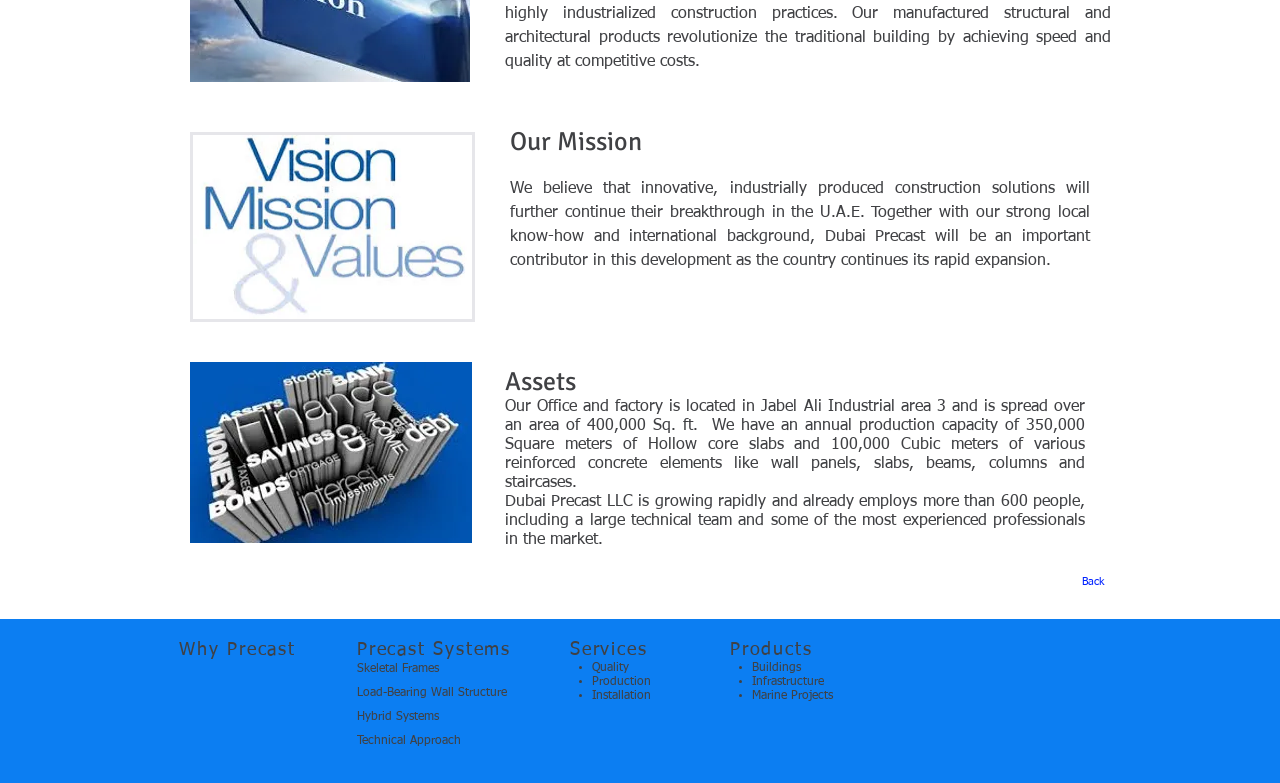Where is Dubai Precast's office and factory located?
Please provide a detailed and thorough answer to the question.

According to the static text under the 'Assets' heading, Dubai Precast's office and factory are located in Jabel Ali Industrial area 3, covering an area of 400,000 Sq. ft.